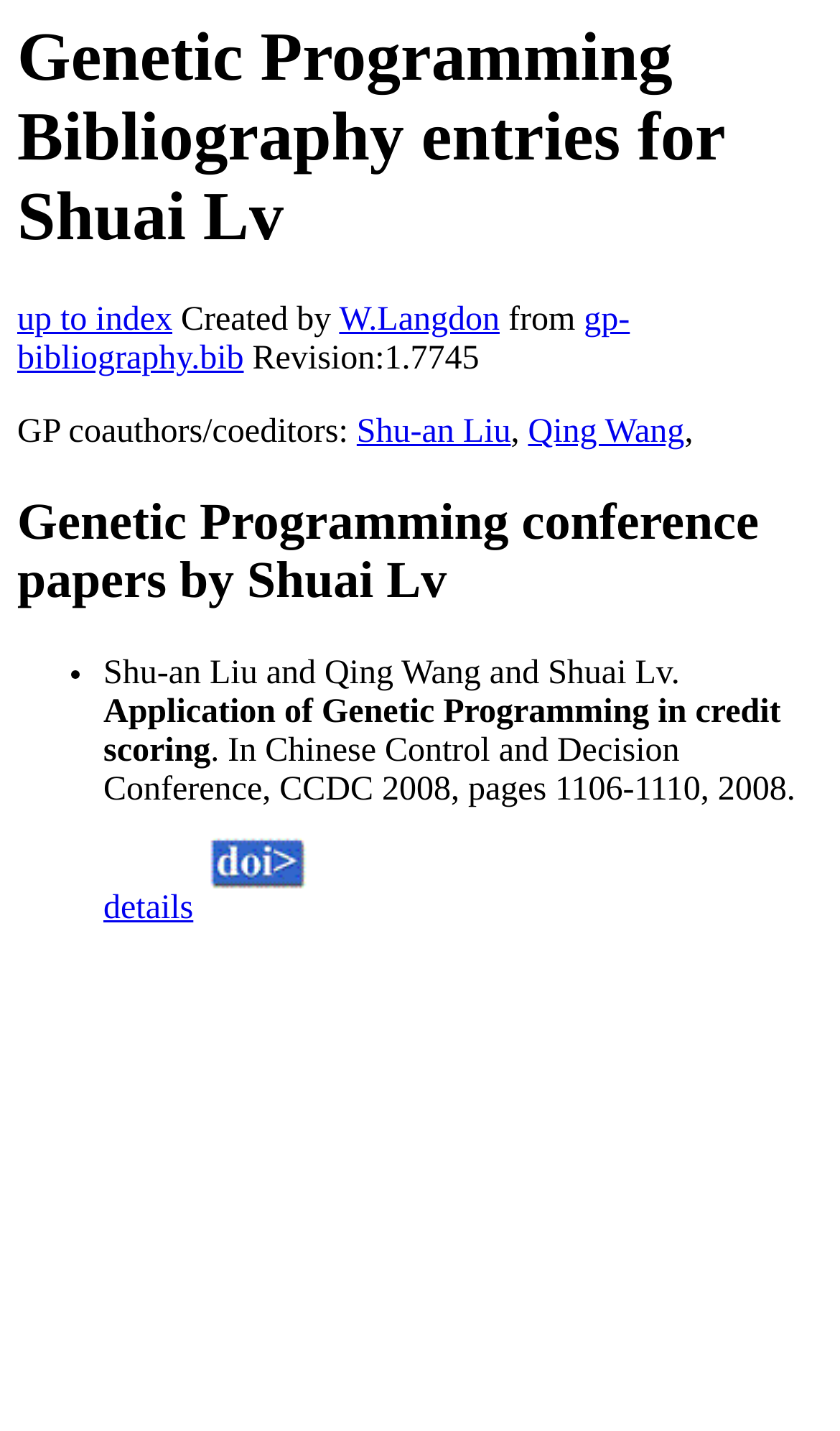Identify the coordinates of the bounding box for the element described below: "aria-label="Youtube"". Return the coordinates as four float numbers between 0 and 1: [left, top, right, bottom].

None